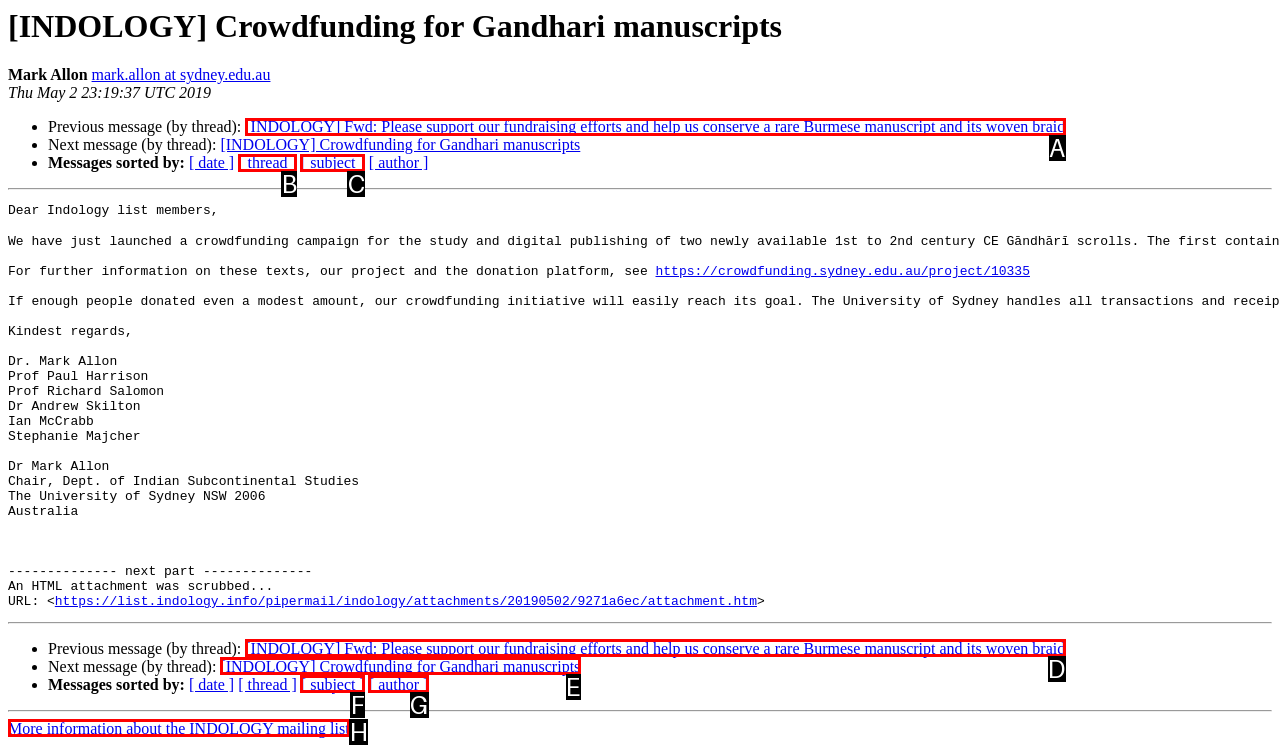Please provide the letter of the UI element that best fits the following description: 3 Tier Jewelry Organizer
Respond with the letter from the given choices only.

None